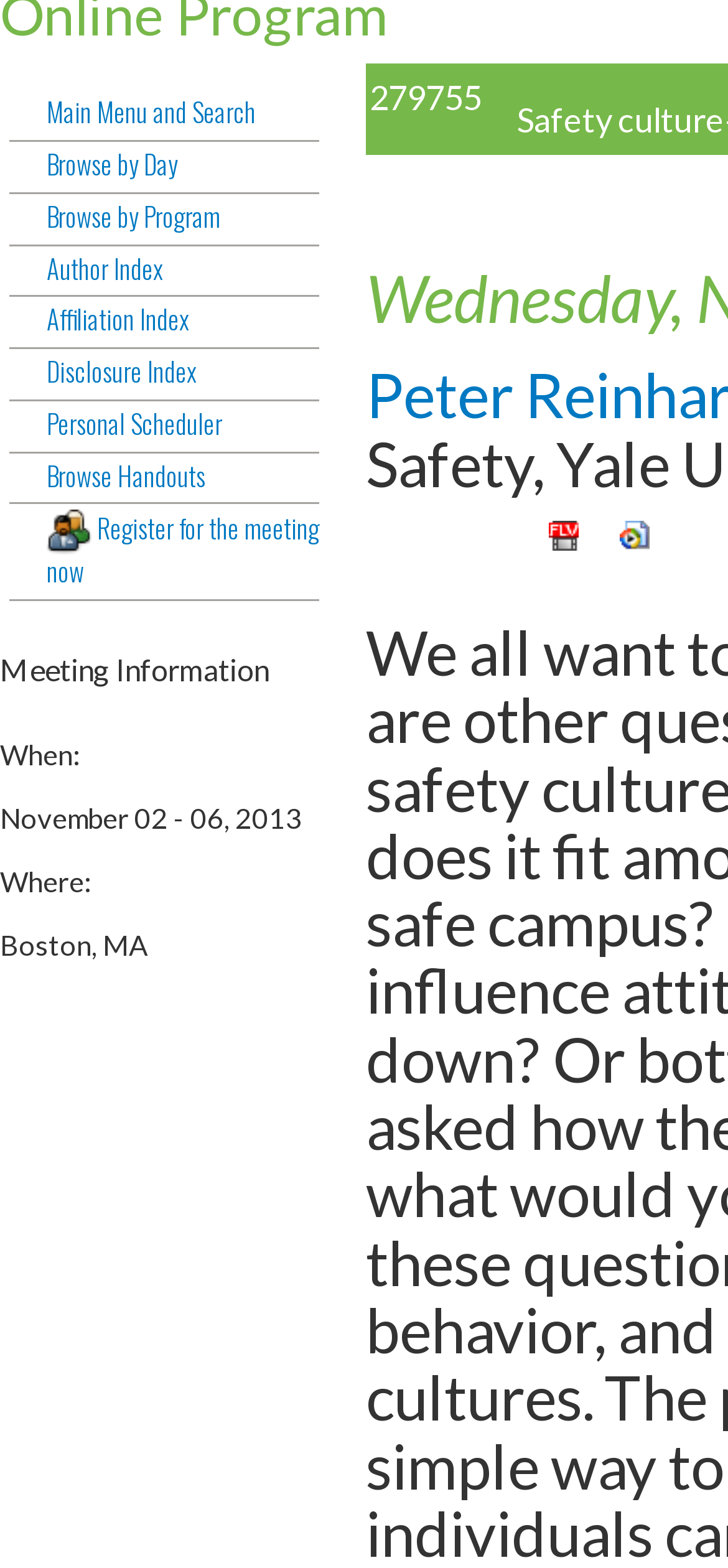Provide the bounding box for the UI element matching this description: "Browse by Program".

[0.013, 0.127, 0.438, 0.157]